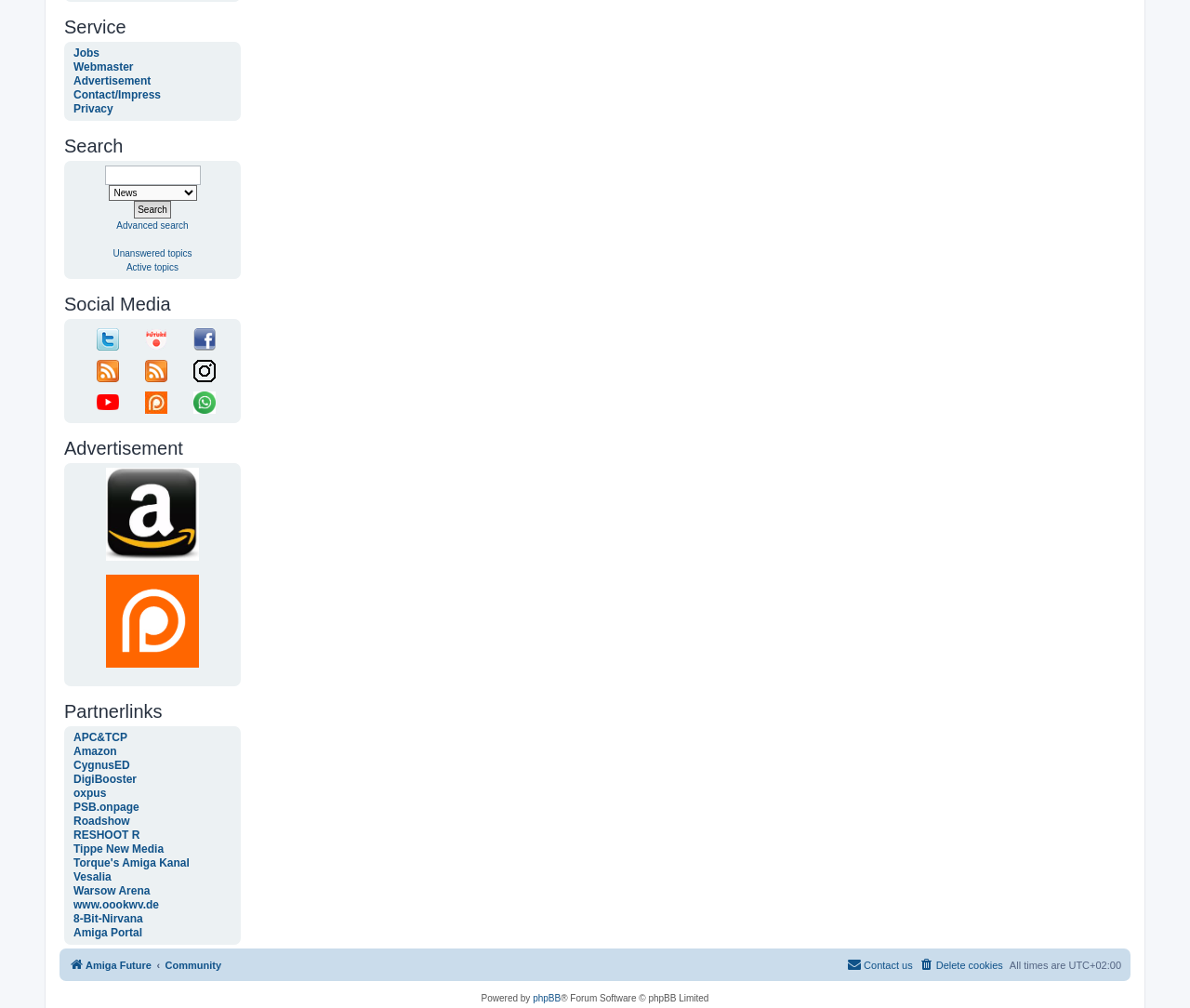Provide the bounding box coordinates for the UI element described in this sentence: "Active topics". The coordinates should be four float values between 0 and 1, i.e., [left, top, right, bottom].

[0.106, 0.258, 0.15, 0.272]